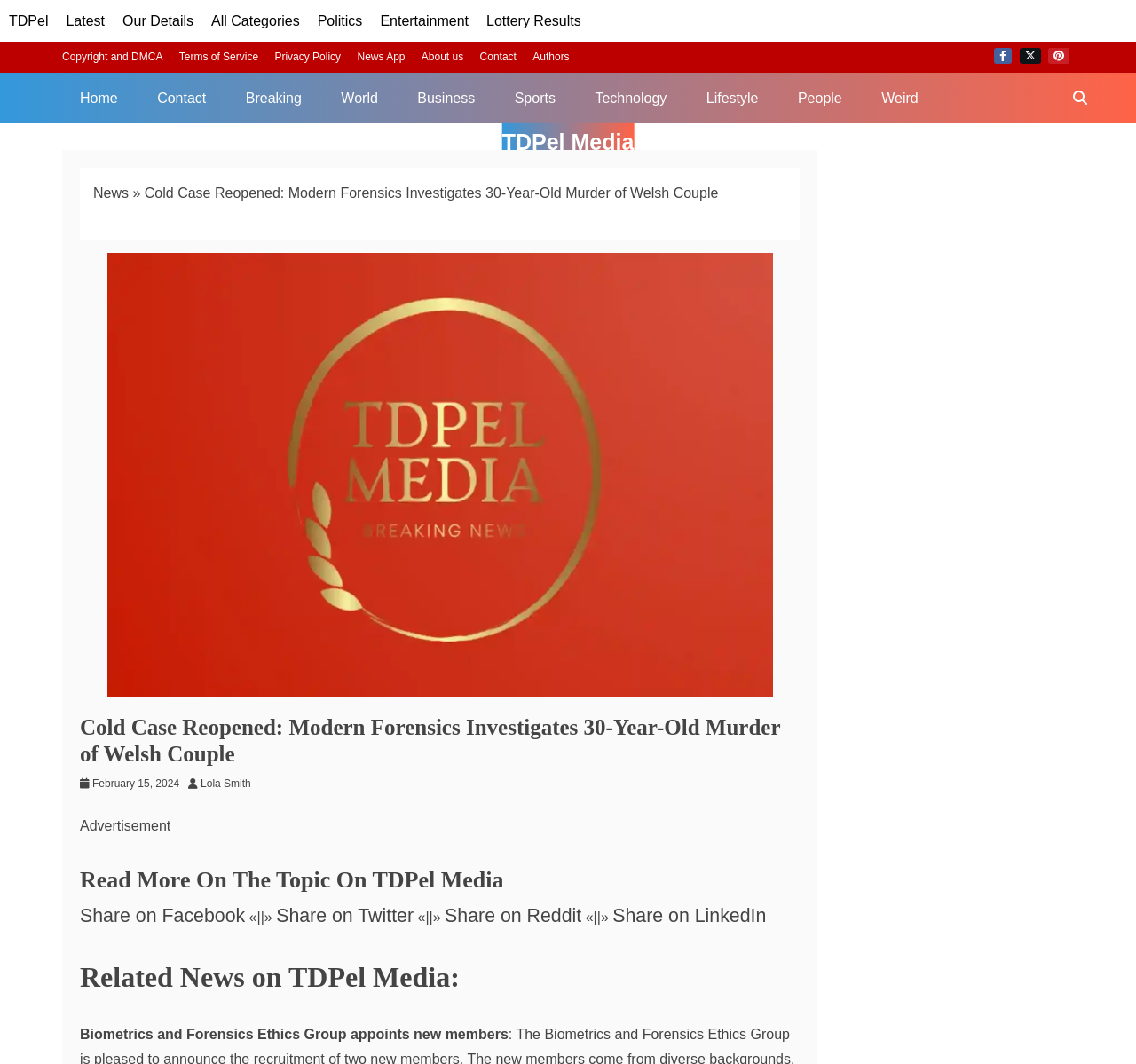How many social media platforms are available for sharing the article?
Analyze the image and provide a thorough answer to the question.

The webpage provides options to share the article on four social media platforms, namely Facebook, Twitter, Reddit, and LinkedIn, as indicated by the presence of their respective icons and links.